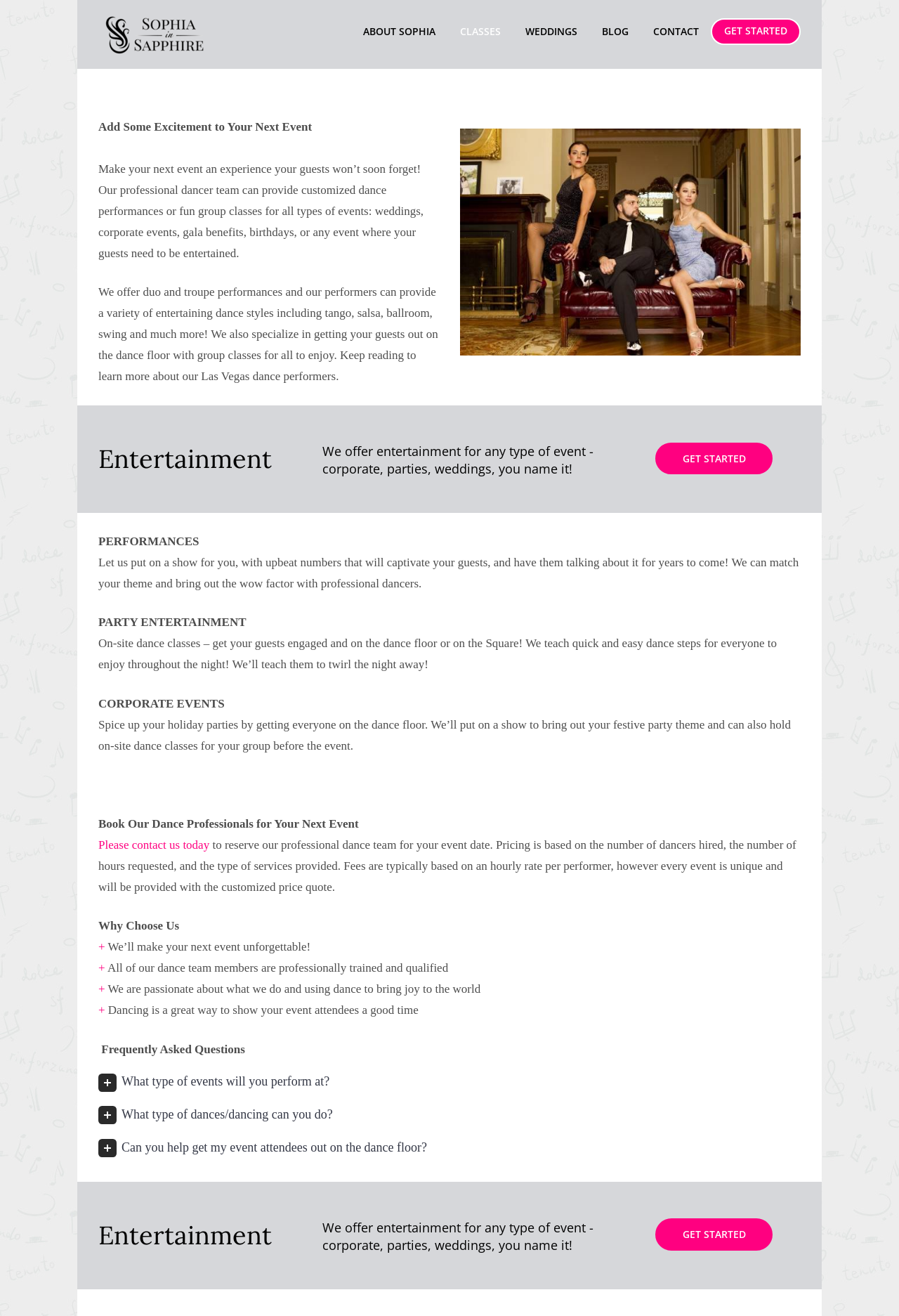Pinpoint the bounding box coordinates of the element to be clicked to execute the instruction: "Contact us for event booking".

[0.109, 0.637, 0.233, 0.647]